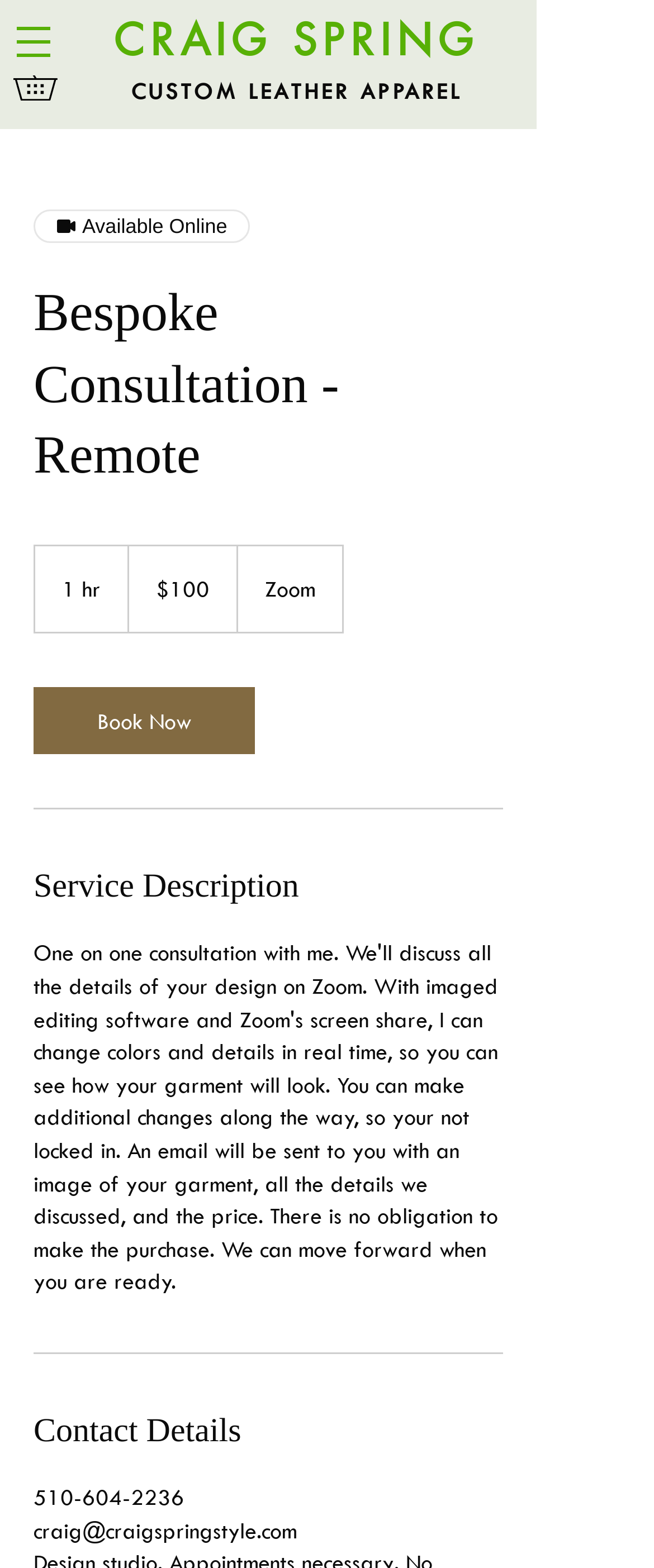Answer the question below with a single word or a brief phrase: 
What is the name of the service provider?

Craig Spring